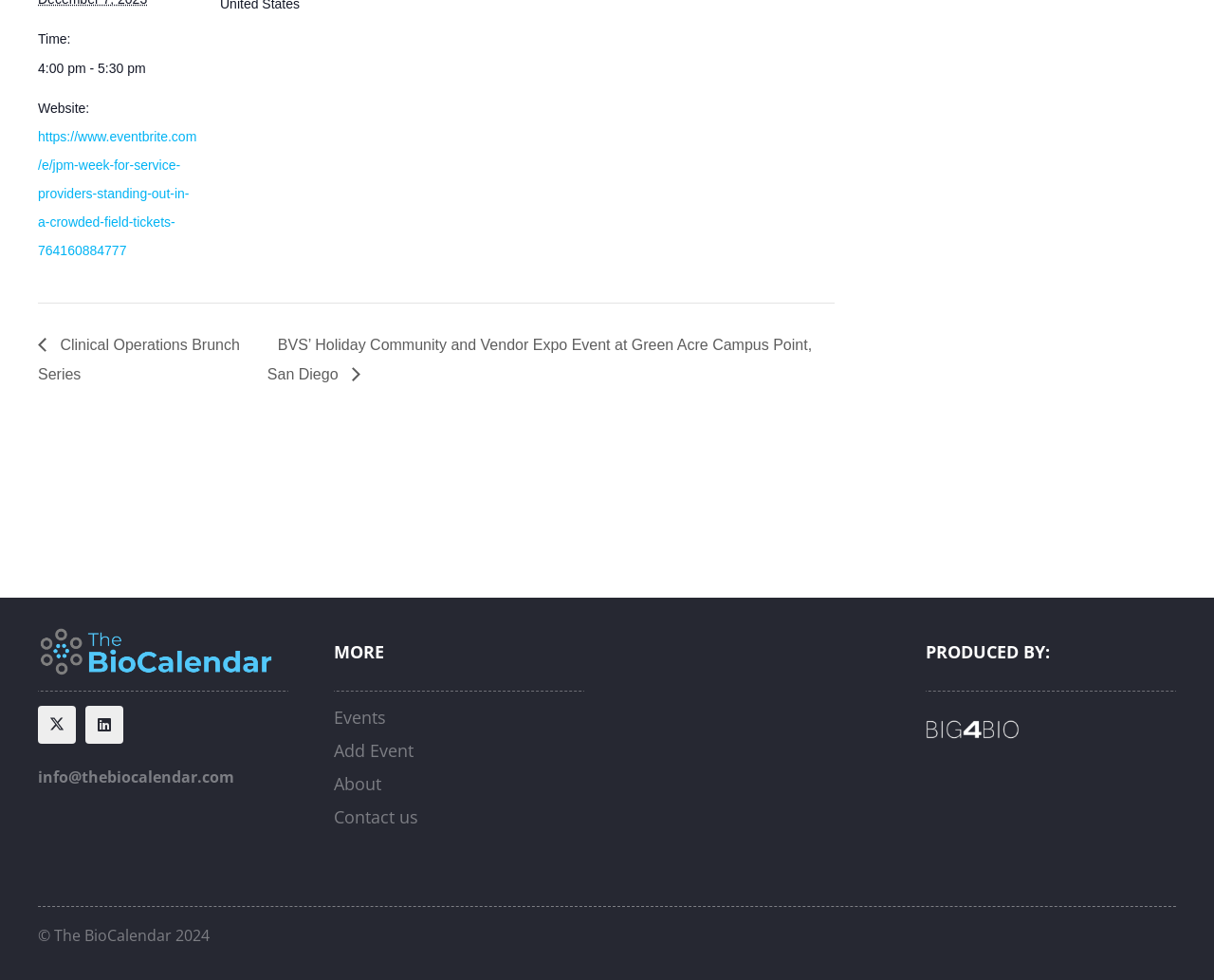Please provide a brief answer to the question using only one word or phrase: 
What is the website of the event?

https://www.eventbrite.com/e/jpm-week-for-service-providers-standing-out-in-a-crowded-field-tickets-764160884777